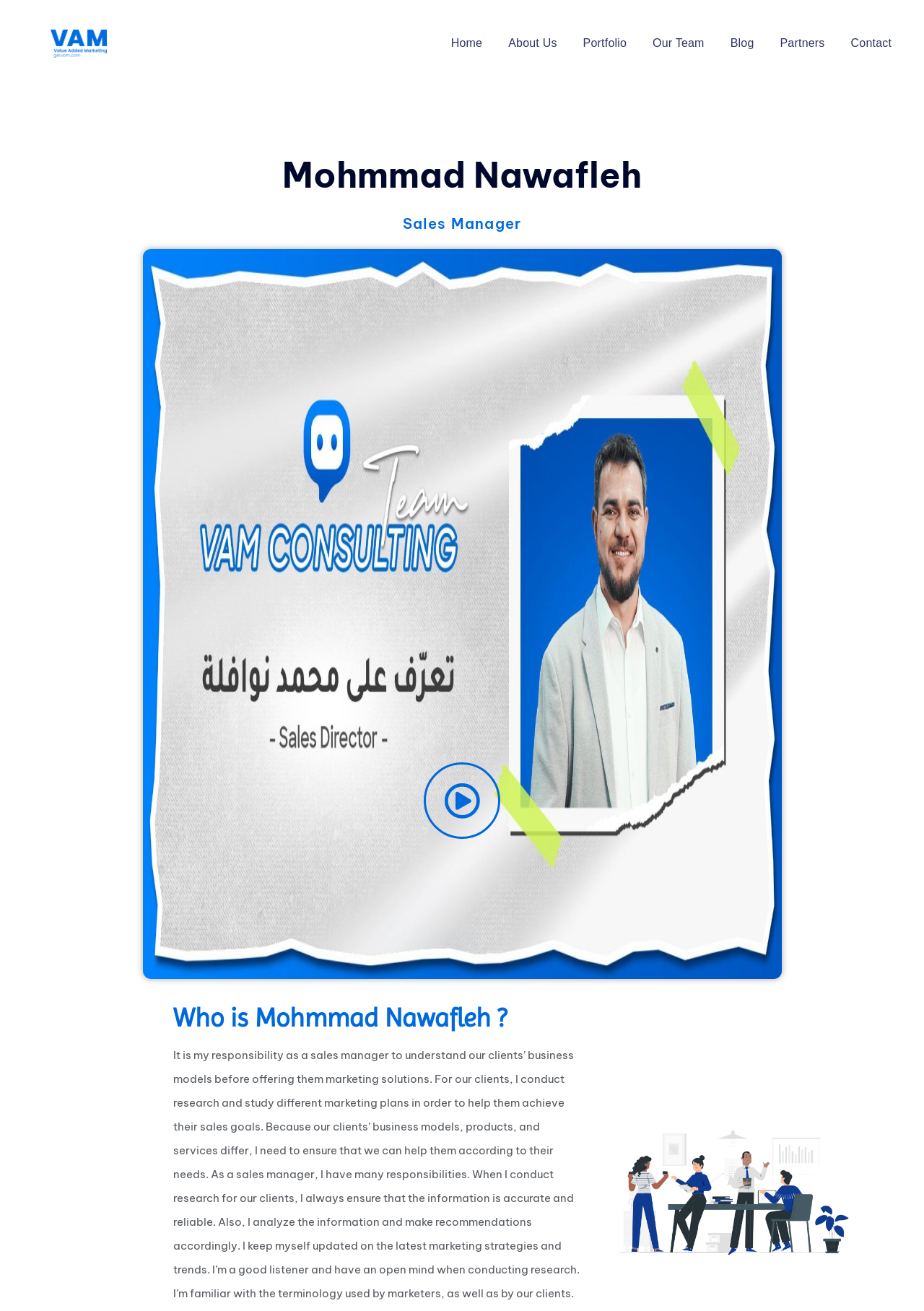Locate the coordinates of the bounding box for the clickable region that fulfills this instruction: "contact Mohmmad Nawafleh".

[0.908, 0.017, 0.965, 0.05]